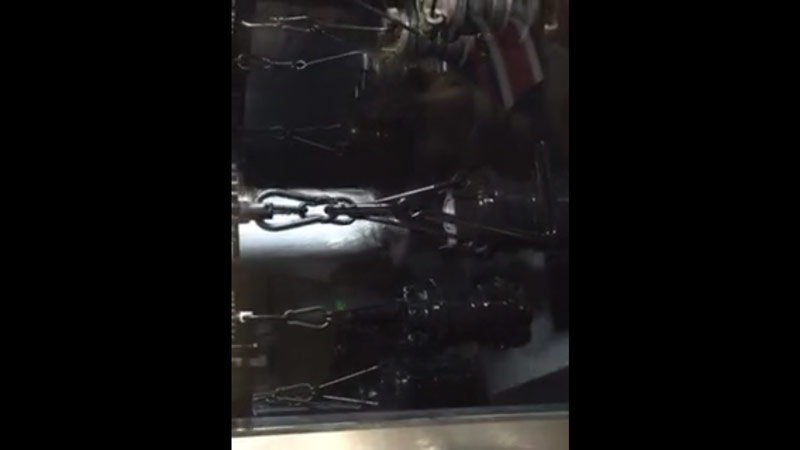Provide a comprehensive description of the image.

The image showcases a close-up view of machinery components used in construction, specifically highlighting part of Laike Construction Machinery's undercarriage parts. The intricate arrangement includes various linkages and mechanical elements, suggesting a focus on durability and precision engineering. This visual representation aligns with Laike's commitment to producing high-quality undercarriage systems, as emphasized in the surrounding text, which discusses their advanced manufacturing processes and the popularity of their products within the industry. The image provides a glimpse into the technical aspects that contribute to the overall performance and reliability of construction machinery.